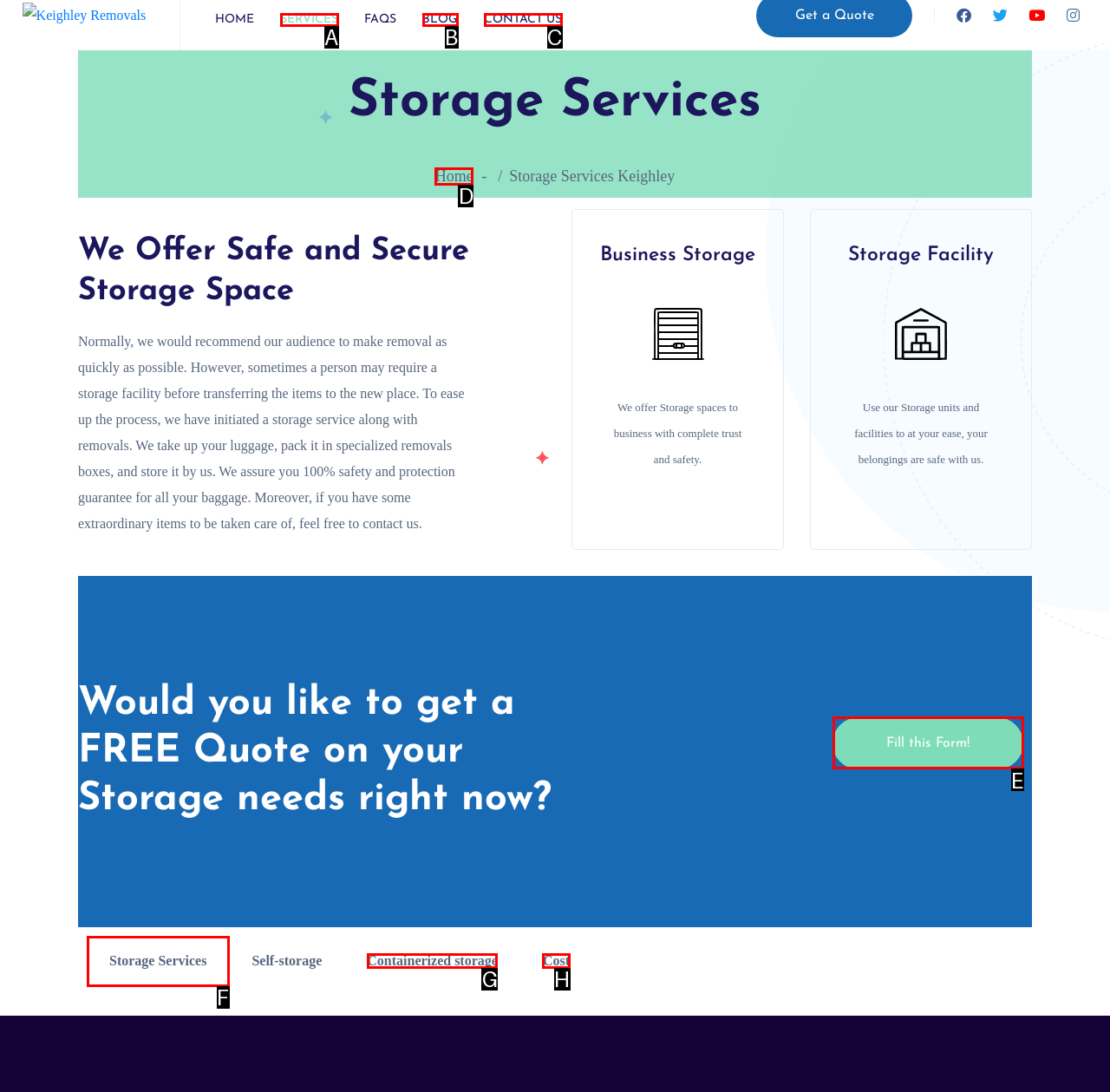Select the correct option based on the description: Storage Services
Answer directly with the option’s letter.

F